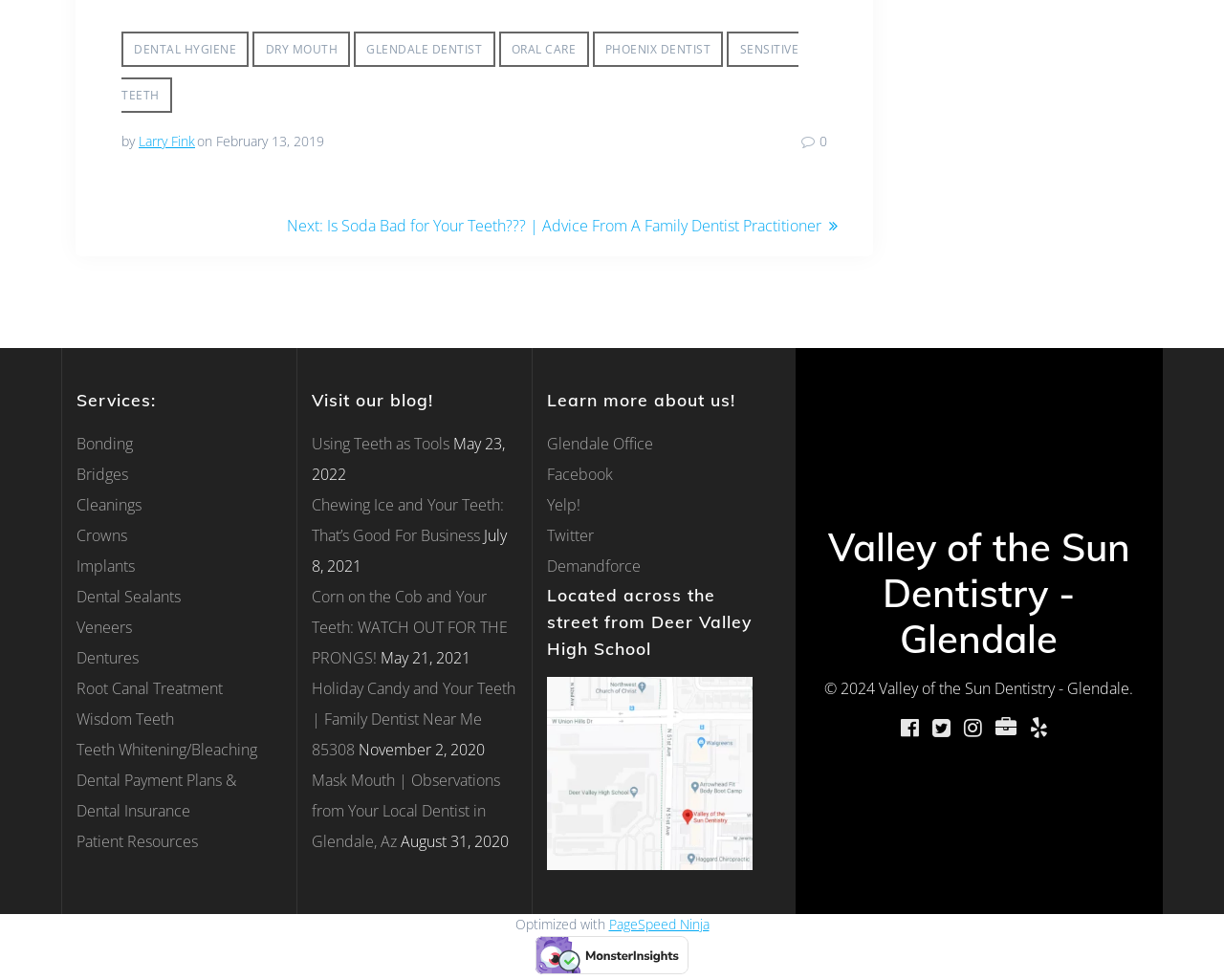Locate the bounding box coordinates of the clickable area needed to fulfill the instruction: "Read the 'Using Teeth as Tools' blog post".

[0.255, 0.442, 0.367, 0.464]